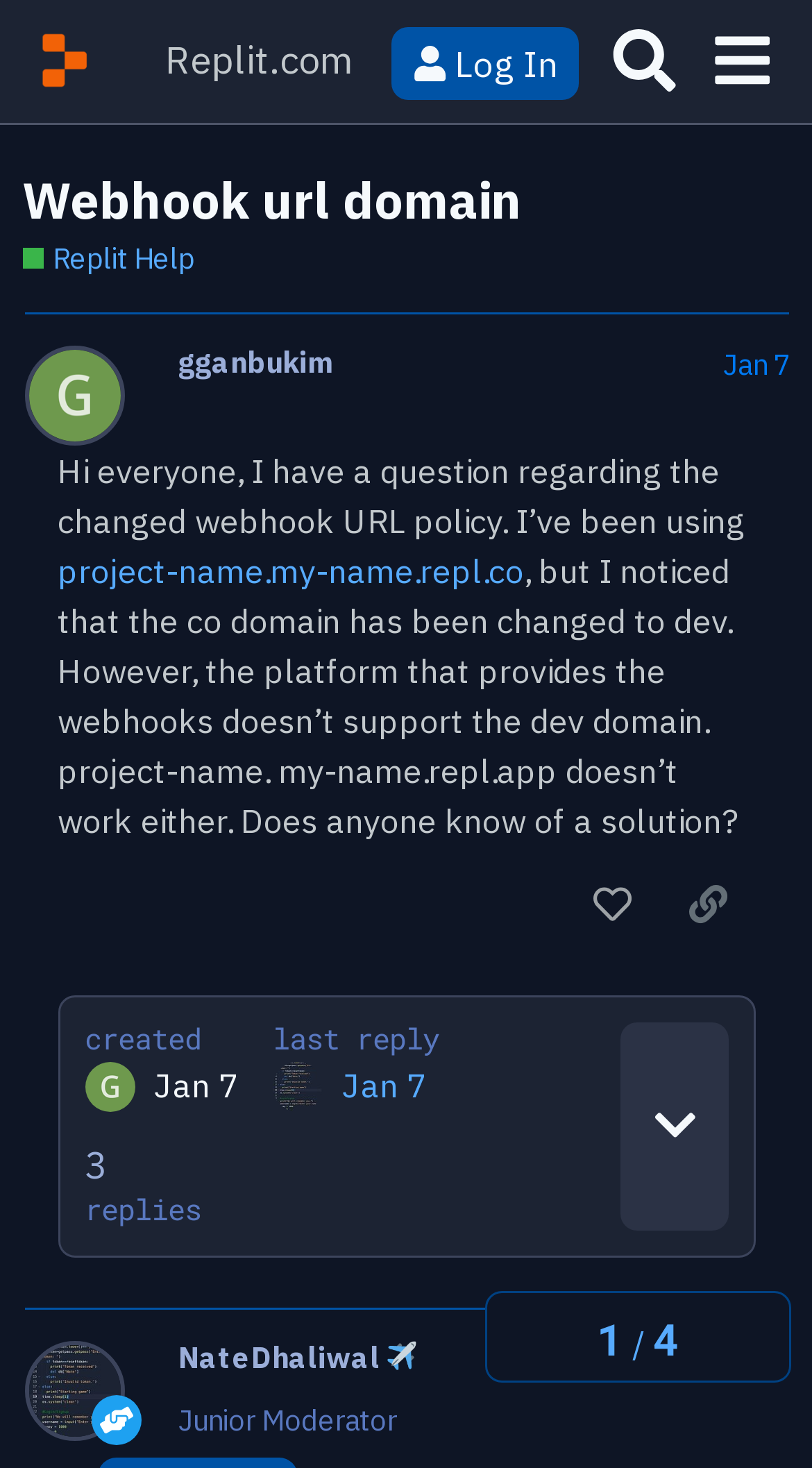Give a concise answer using one word or a phrase to the following question:
What is the new domain that the platform doesn't support?

dev